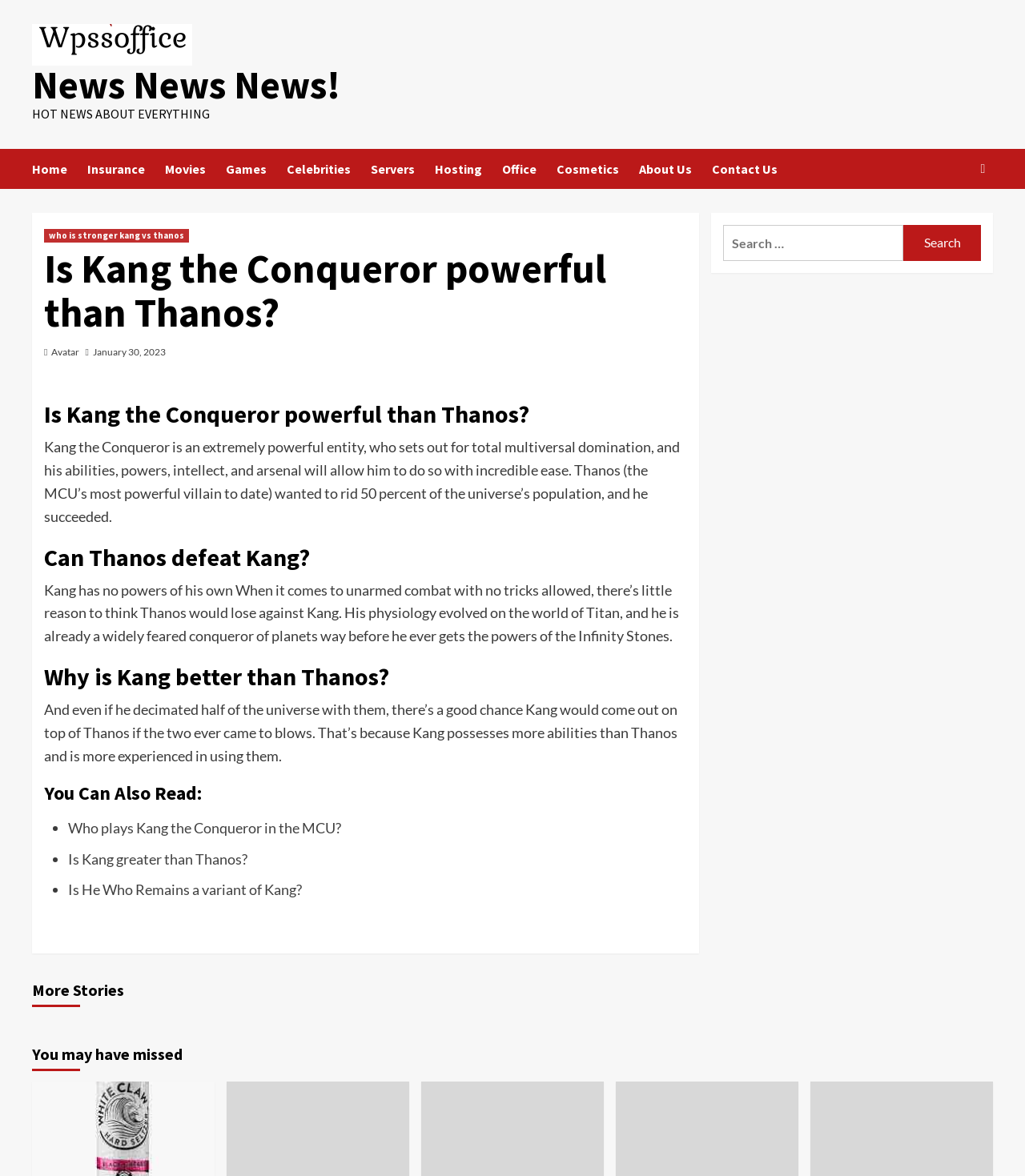Please mark the clickable region by giving the bounding box coordinates needed to complete this instruction: "Go to the 'Insurance' page".

[0.085, 0.126, 0.161, 0.16]